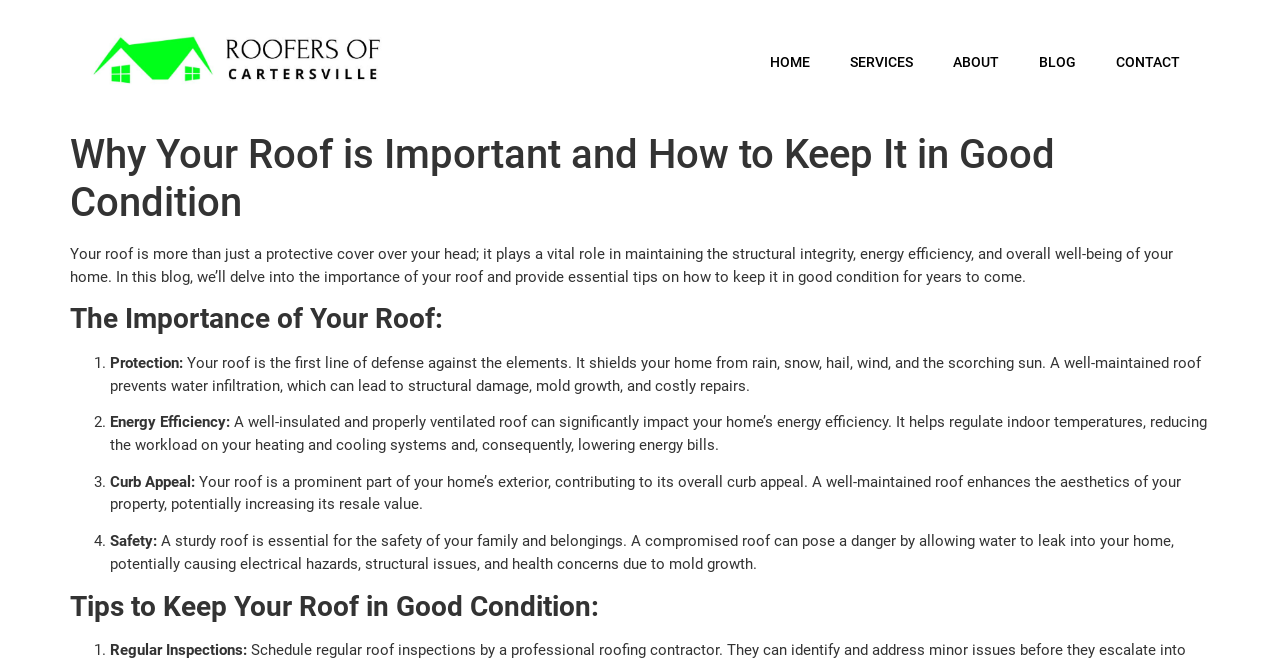Respond concisely with one word or phrase to the following query:
What is the potential consequence of a compromised roof?

Electrical hazards, structural issues, health concerns